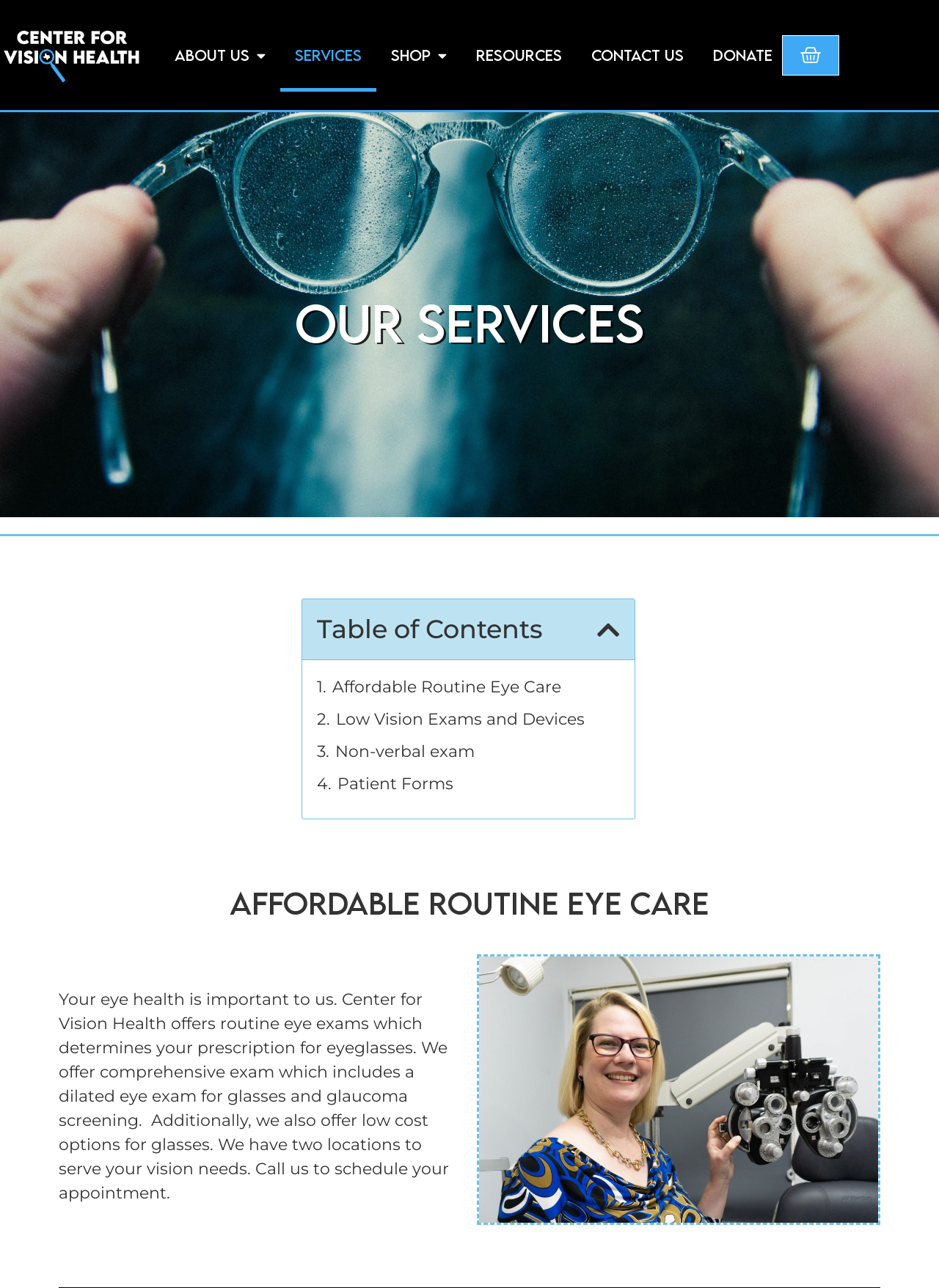Indicate the bounding box coordinates of the element that needs to be clicked to satisfy the following instruction: "Click About Us". The coordinates should be four float numbers between 0 and 1, i.e., [left, top, right, bottom].

[0.17, 0.014, 0.298, 0.071]